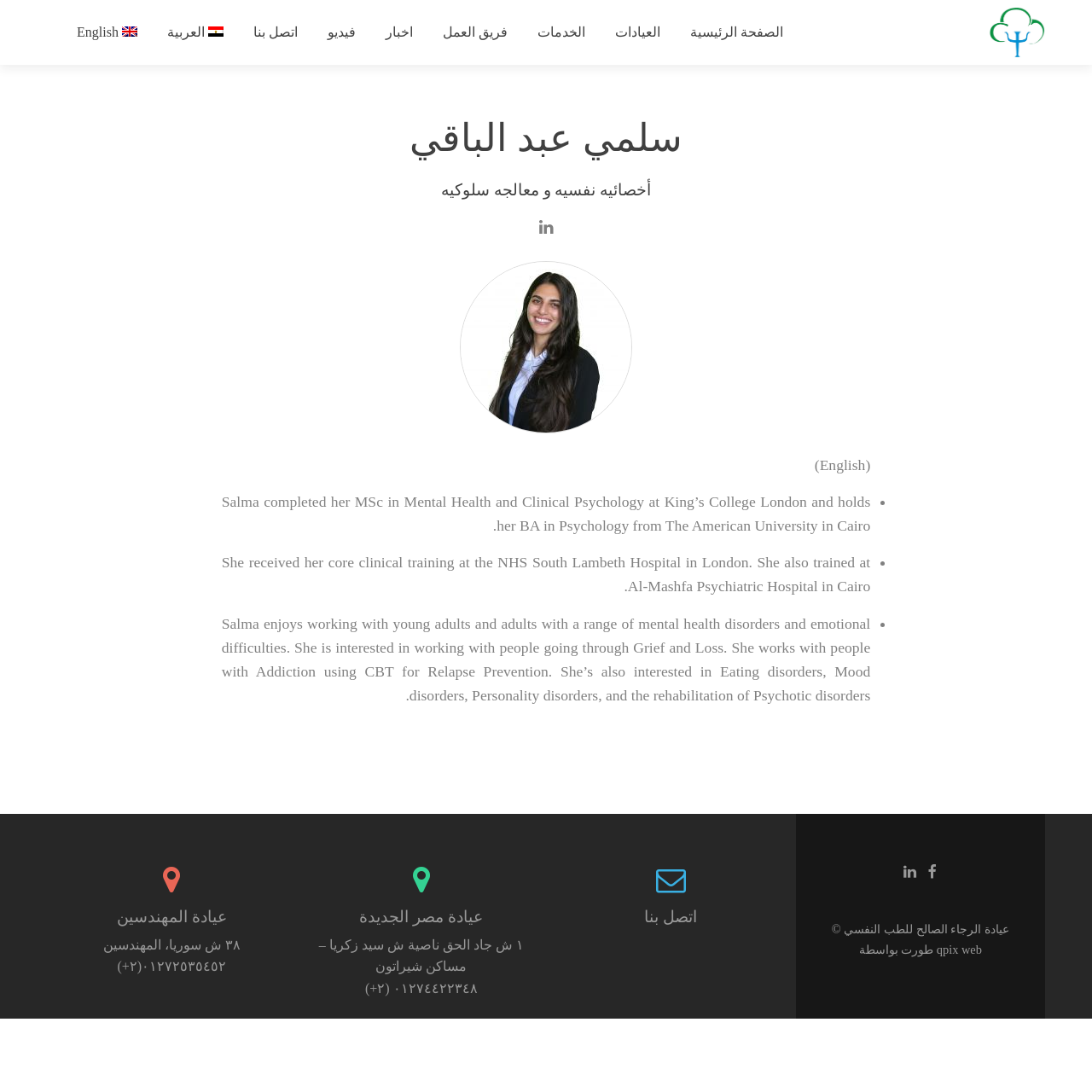Identify the bounding box coordinates of the region I need to click to complete this instruction: "Click the English language option".

[0.07, 0.023, 0.126, 0.036]